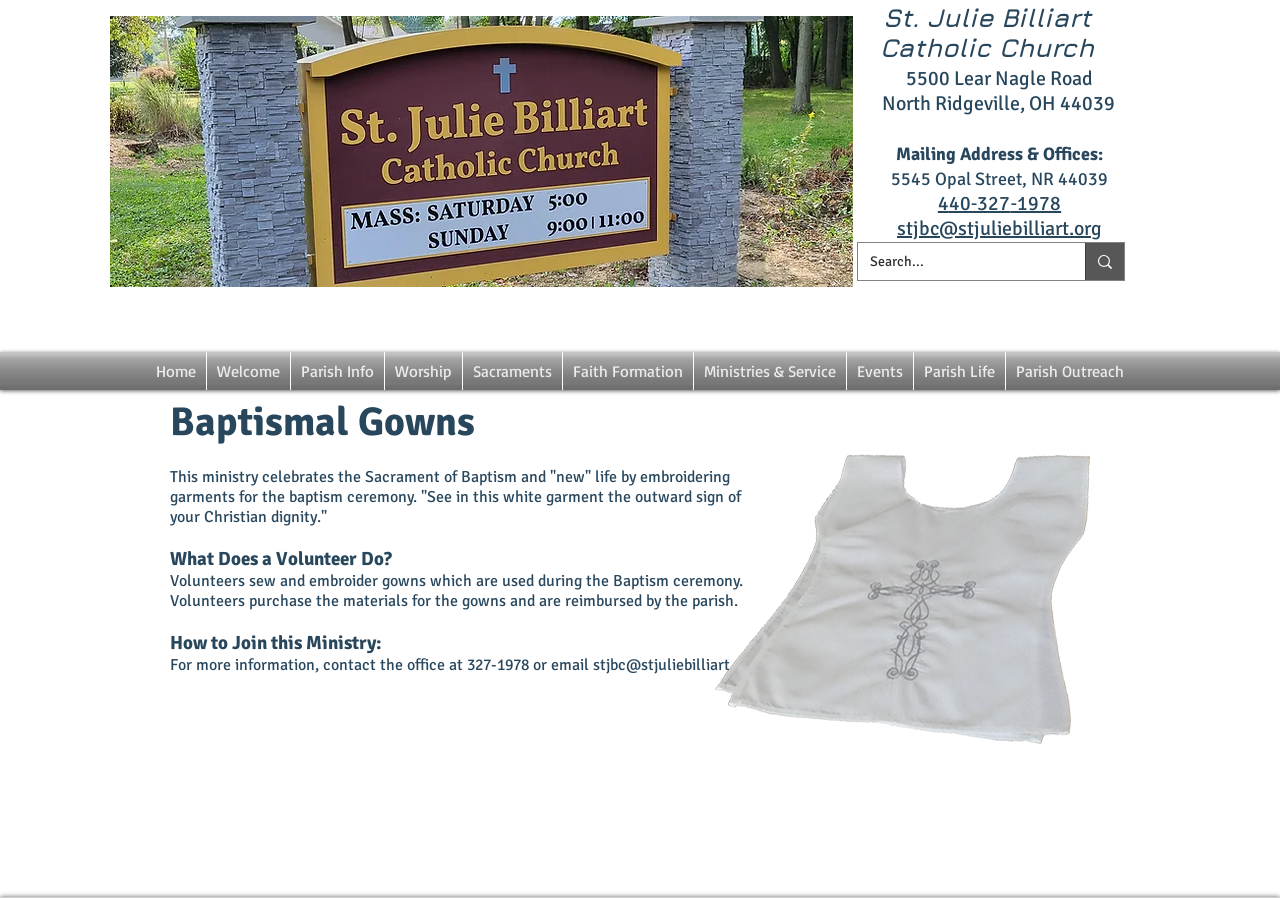Respond to the question below with a single word or phrase:
What is the image on the webpage about?

A baptismal gown